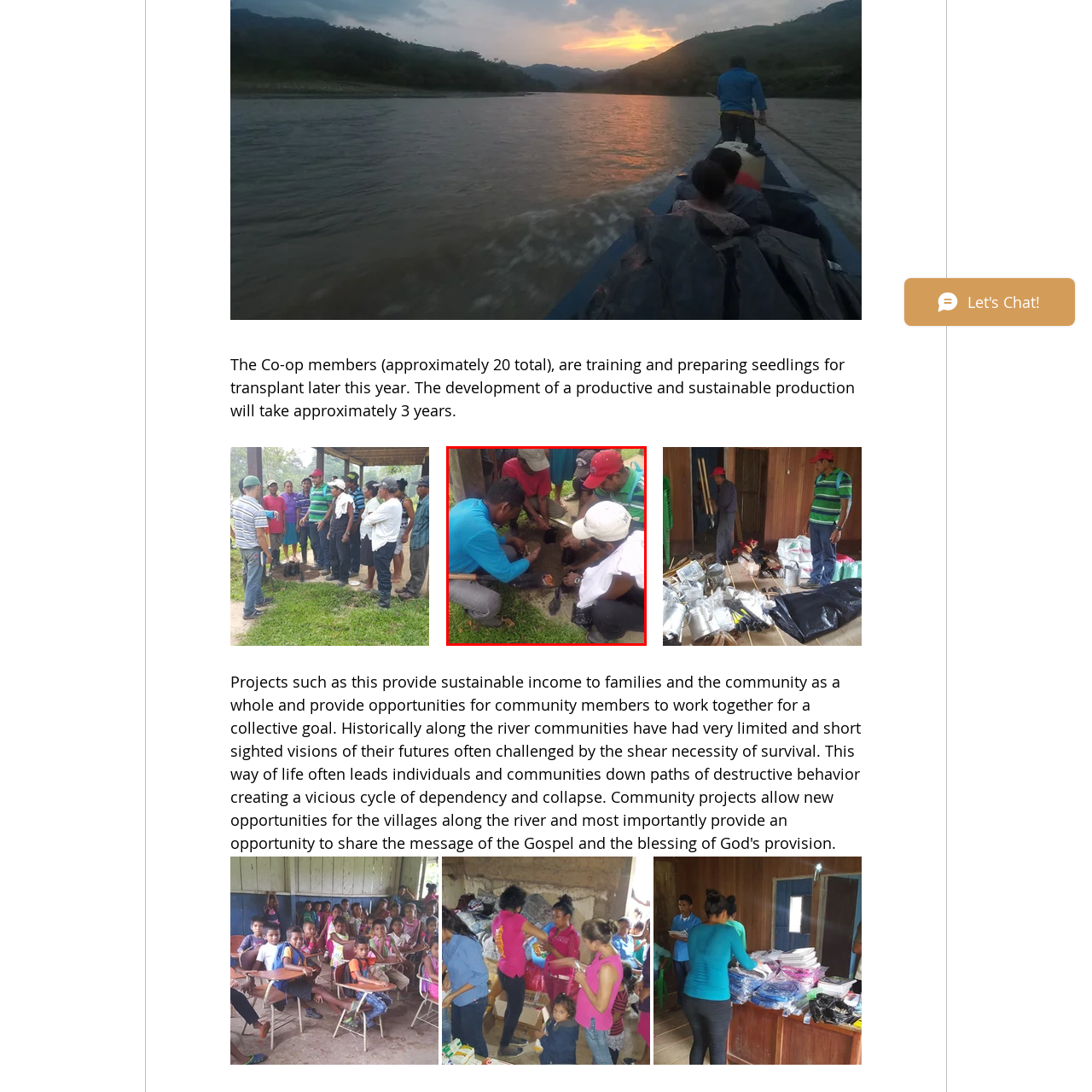Look at the area highlighted in the red box, How long will it take to develop a productive agricultural practice? Please provide an answer in a single word or phrase.

Three years